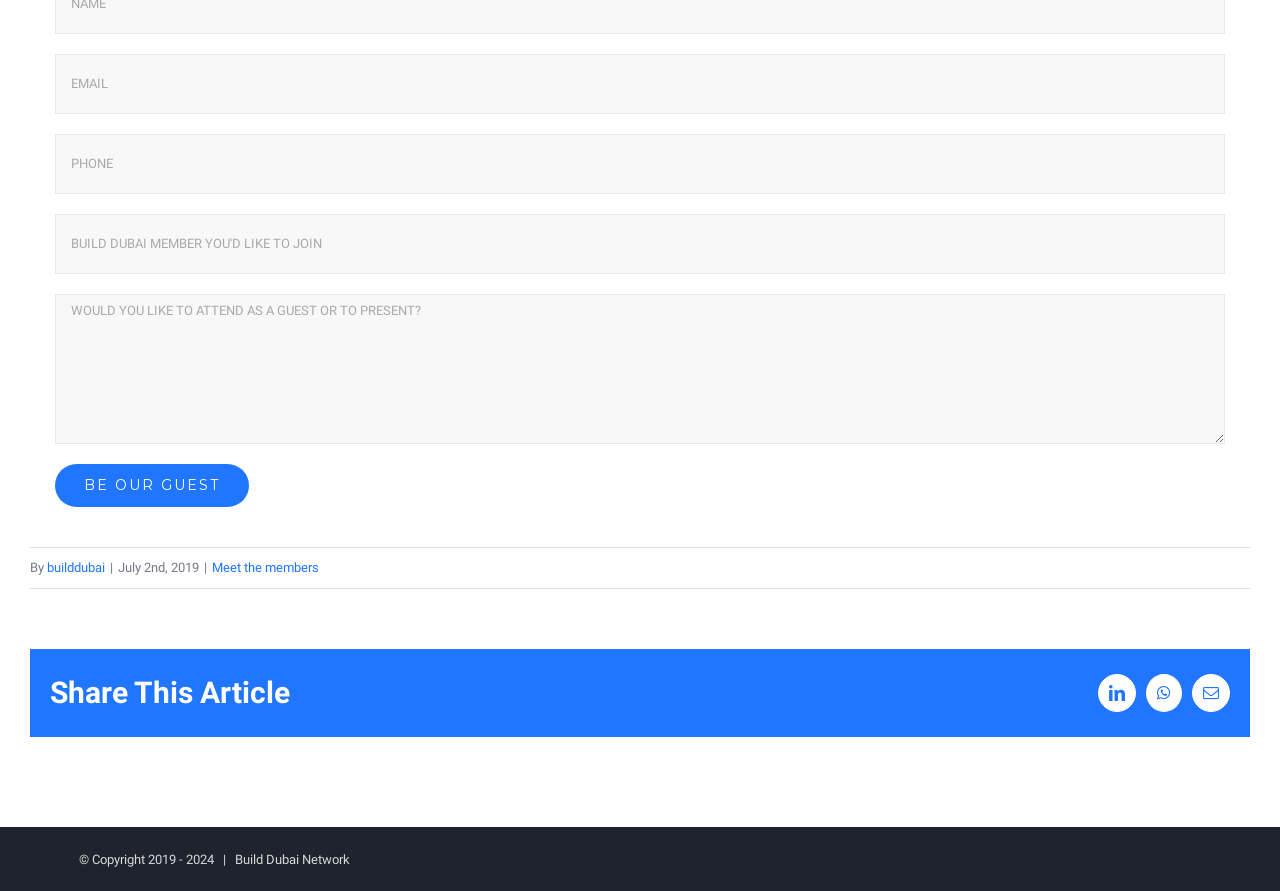Give a one-word or short phrase answer to this question: 
What is the function of the button?

Attend as guest